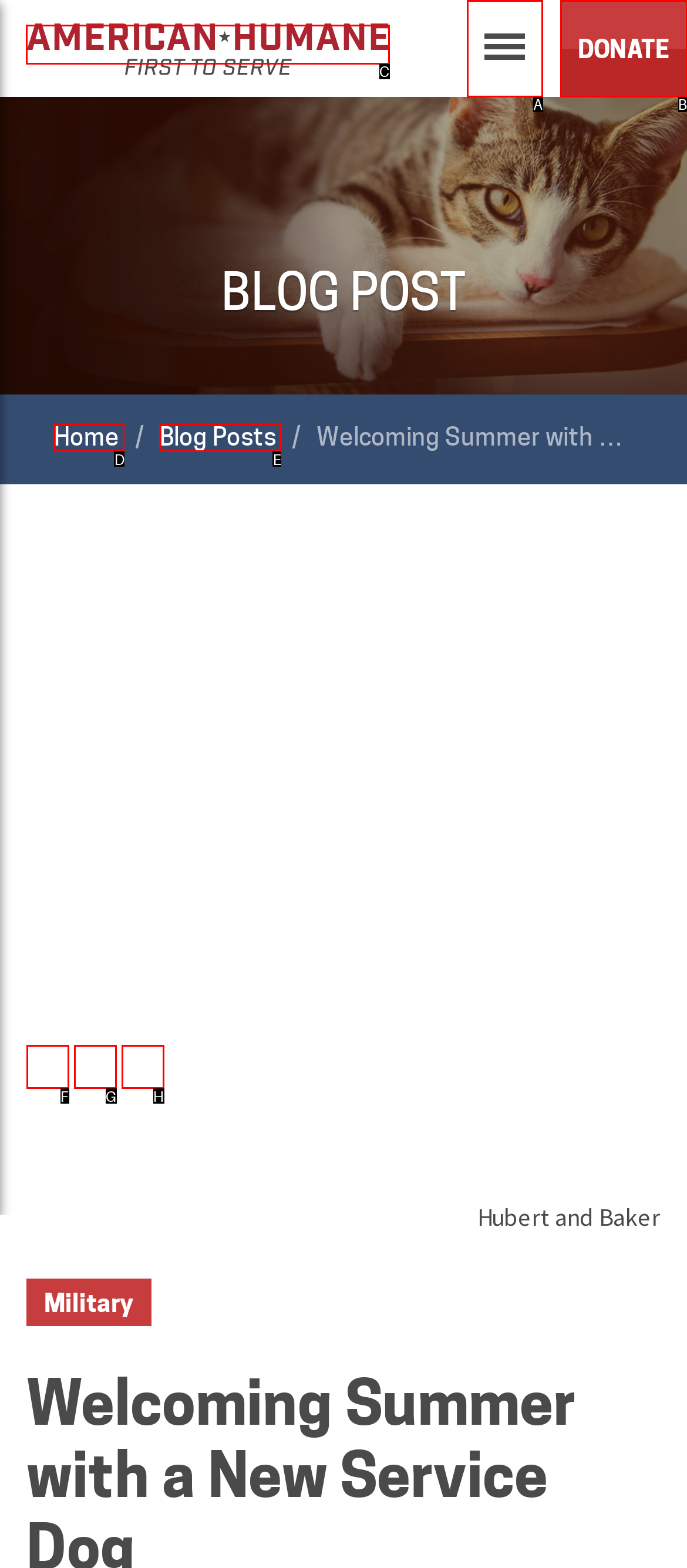Find the option you need to click to complete the following instruction: Click the American Humane logo
Answer with the corresponding letter from the choices given directly.

C